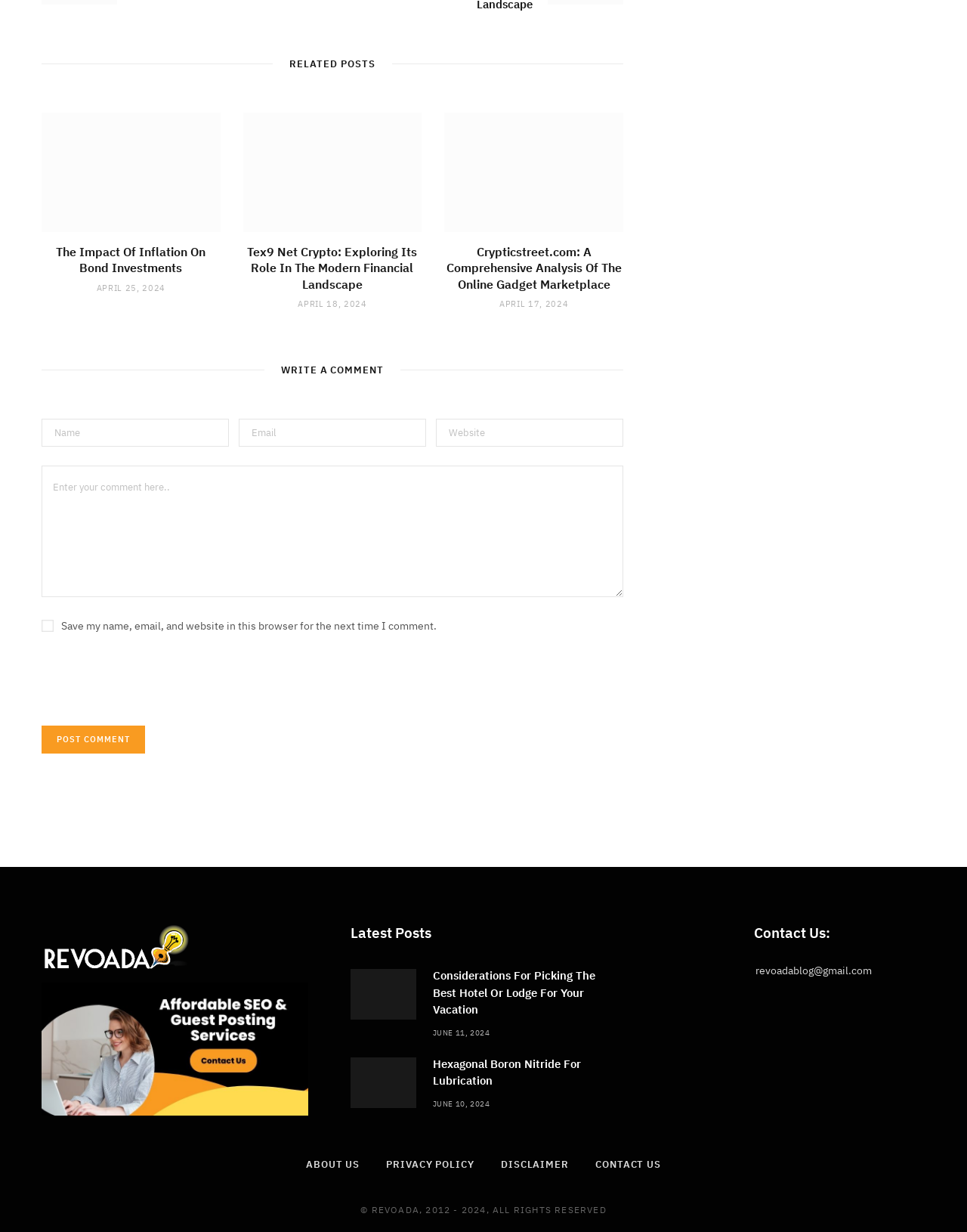Extract the bounding box of the UI element described as: "aria-label="Hexagonal Boron Nitride For Lubrication"".

[0.362, 0.858, 0.43, 0.899]